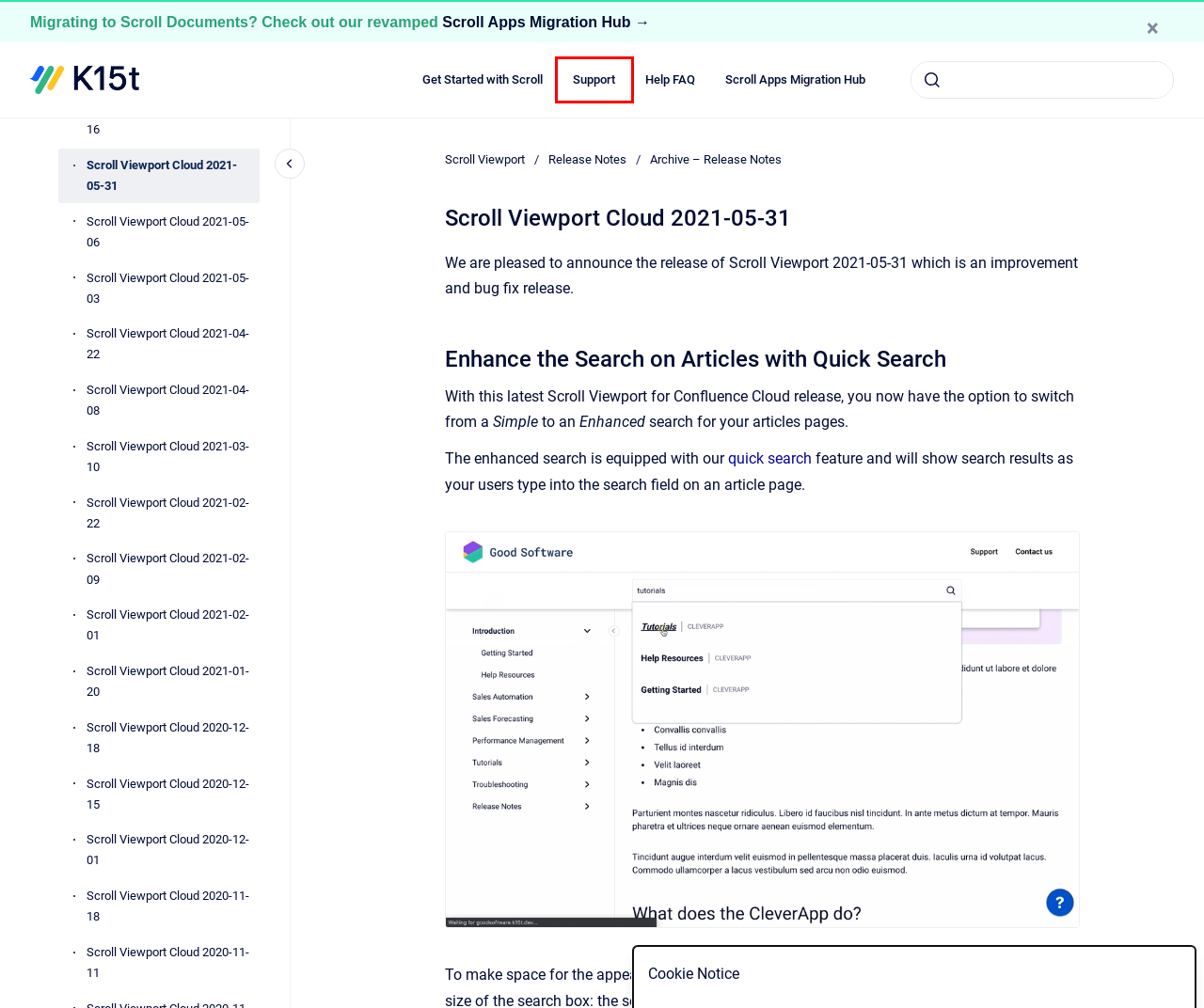Observe the screenshot of a webpage with a red bounding box highlighting an element. Choose the webpage description that accurately reflects the new page after the element within the bounding box is clicked. Here are the candidates:
A. Scroll Apps for Confluence
B. Scroll Apps Migration Hub
C. Are Viewport Sites Accessible? Our Accessibility Statement
D. Issue navigator - K15t Cloud JIRA
E. Confluence | Your Remote-Friendly Team Workspace | Atlassian
F. Jira Service Management
G. Help FAQ
H. Insert the create from template macro | Confluence Cloud | Atlassian Support

F